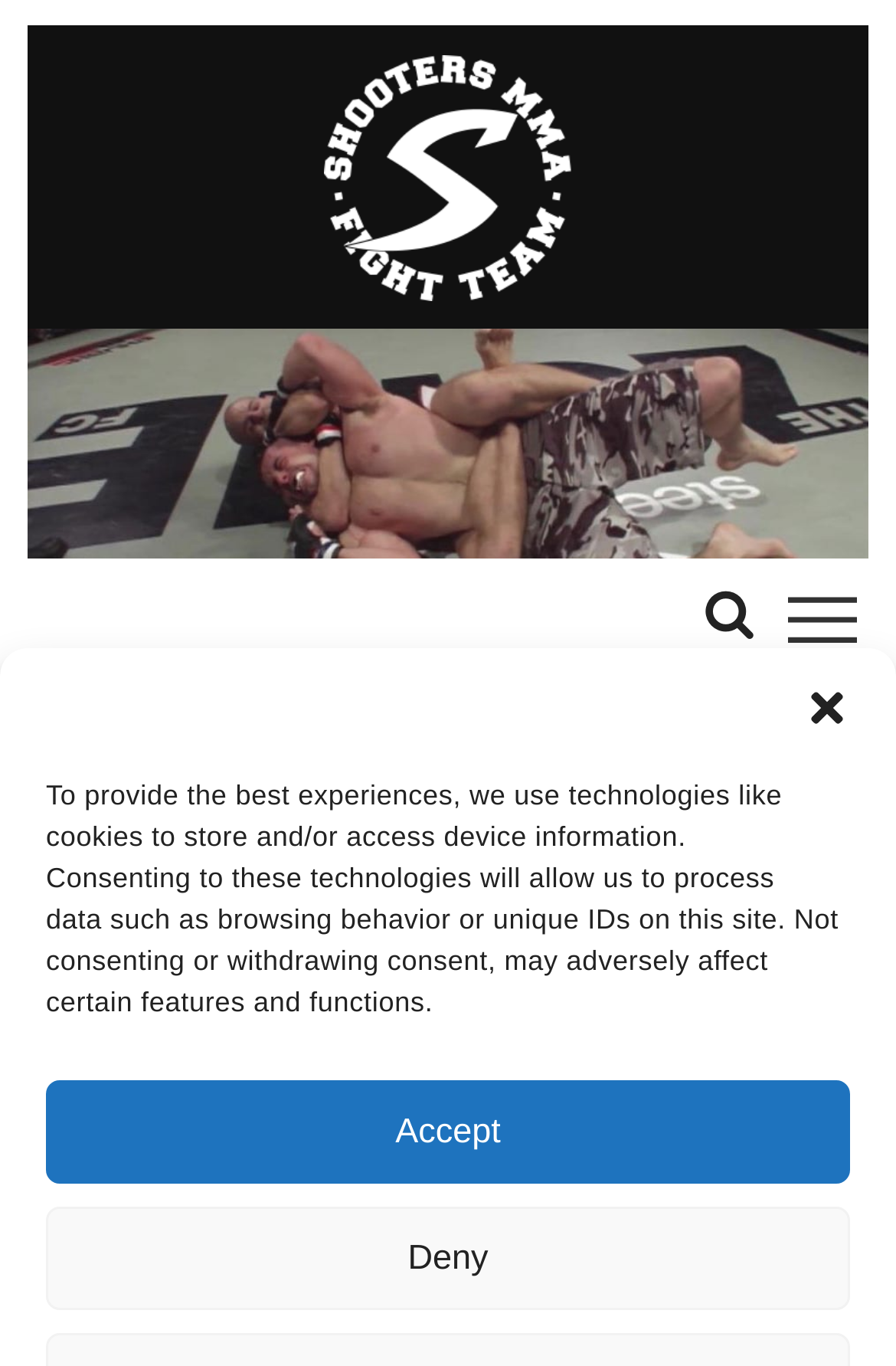Give a one-word or short phrase answer to this question: 
How many medals did Måns Nilsson win?

One silver medal